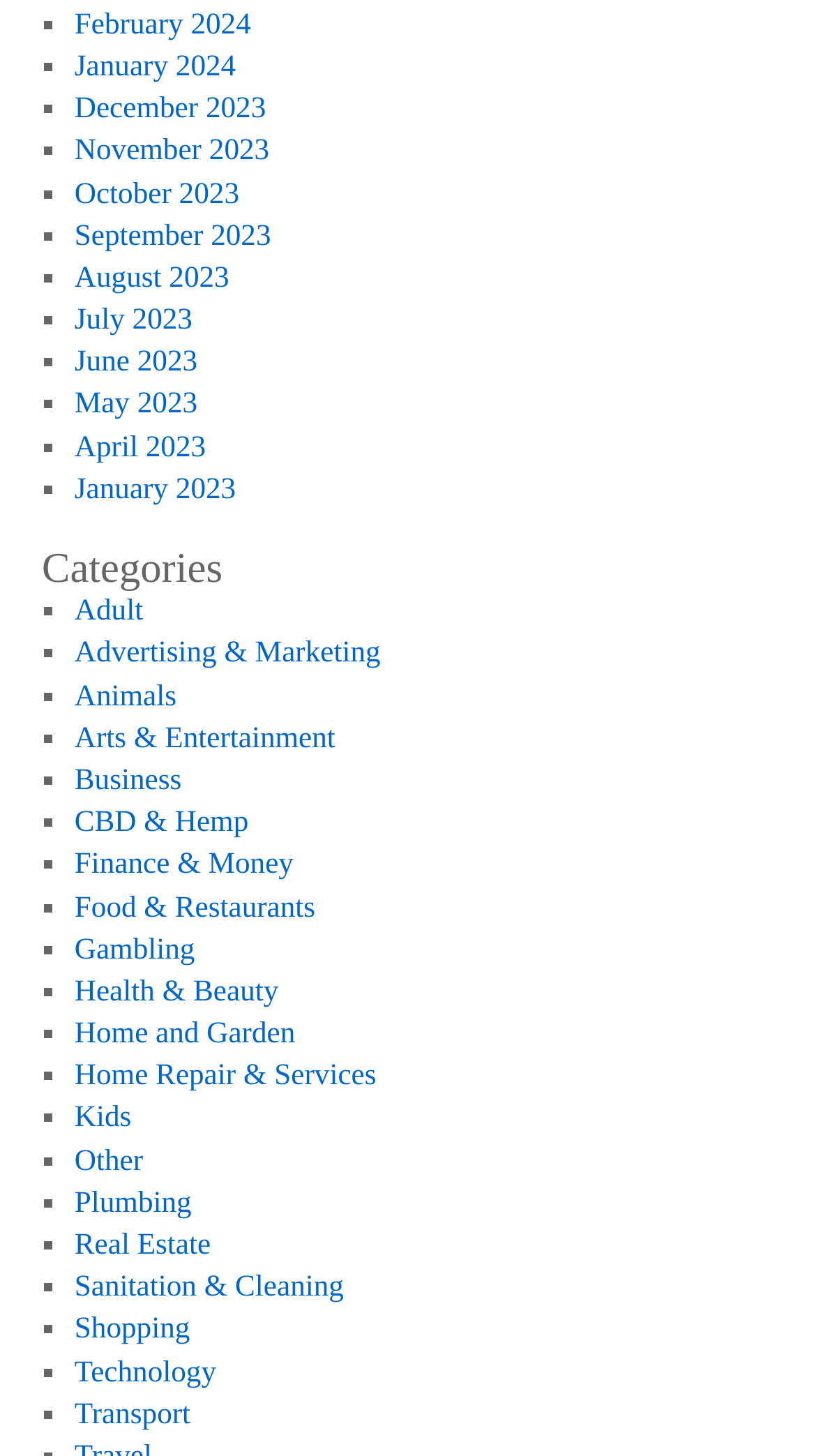Identify the bounding box coordinates of the specific part of the webpage to click to complete this instruction: "View Categories".

[0.051, 0.377, 0.615, 0.406]